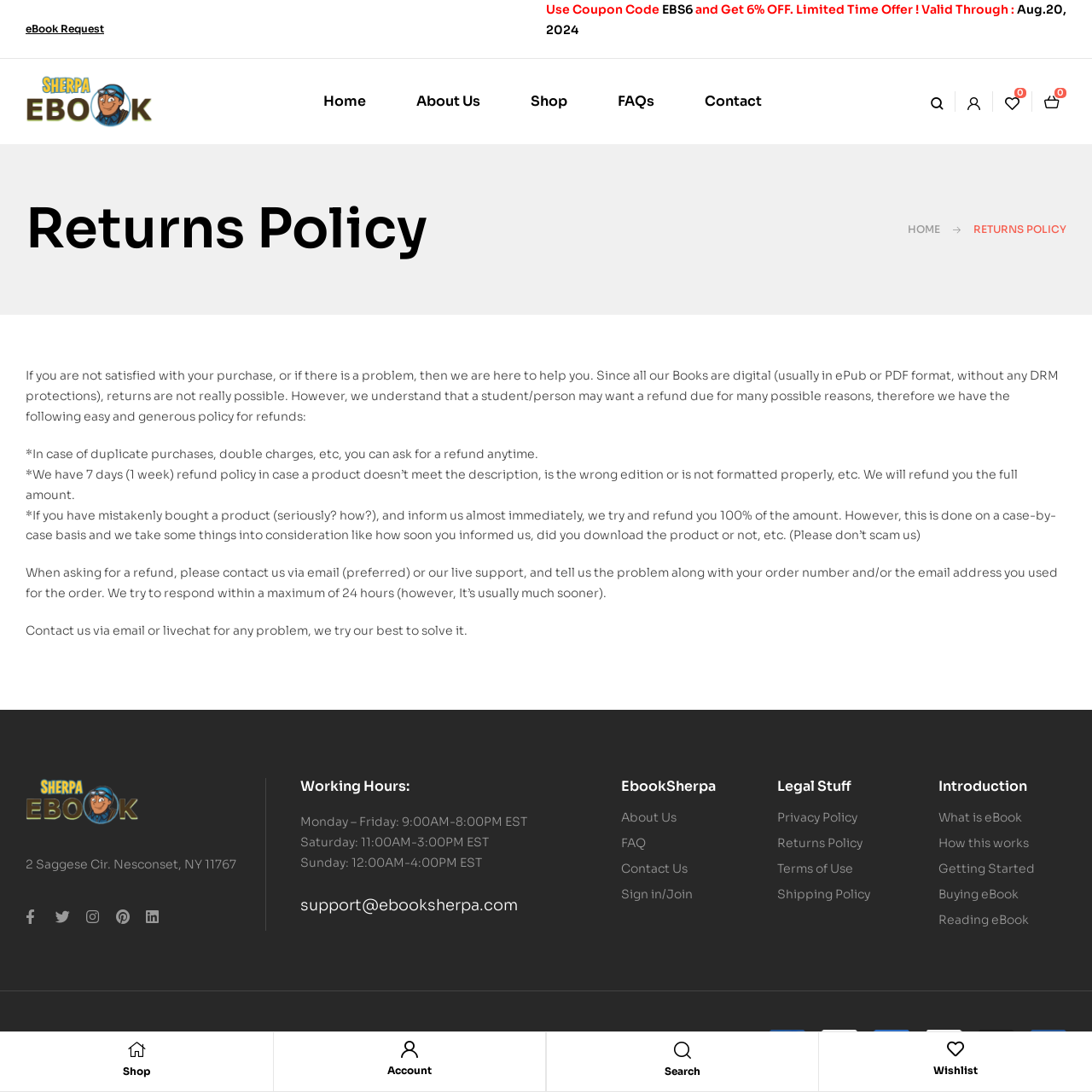Identify the bounding box coordinates for the element you need to click to achieve the following task: "Visit the 'Home' page". Provide the bounding box coordinates as four float numbers between 0 and 1, in the form [left, top, right, bottom].

[0.274, 0.055, 0.357, 0.131]